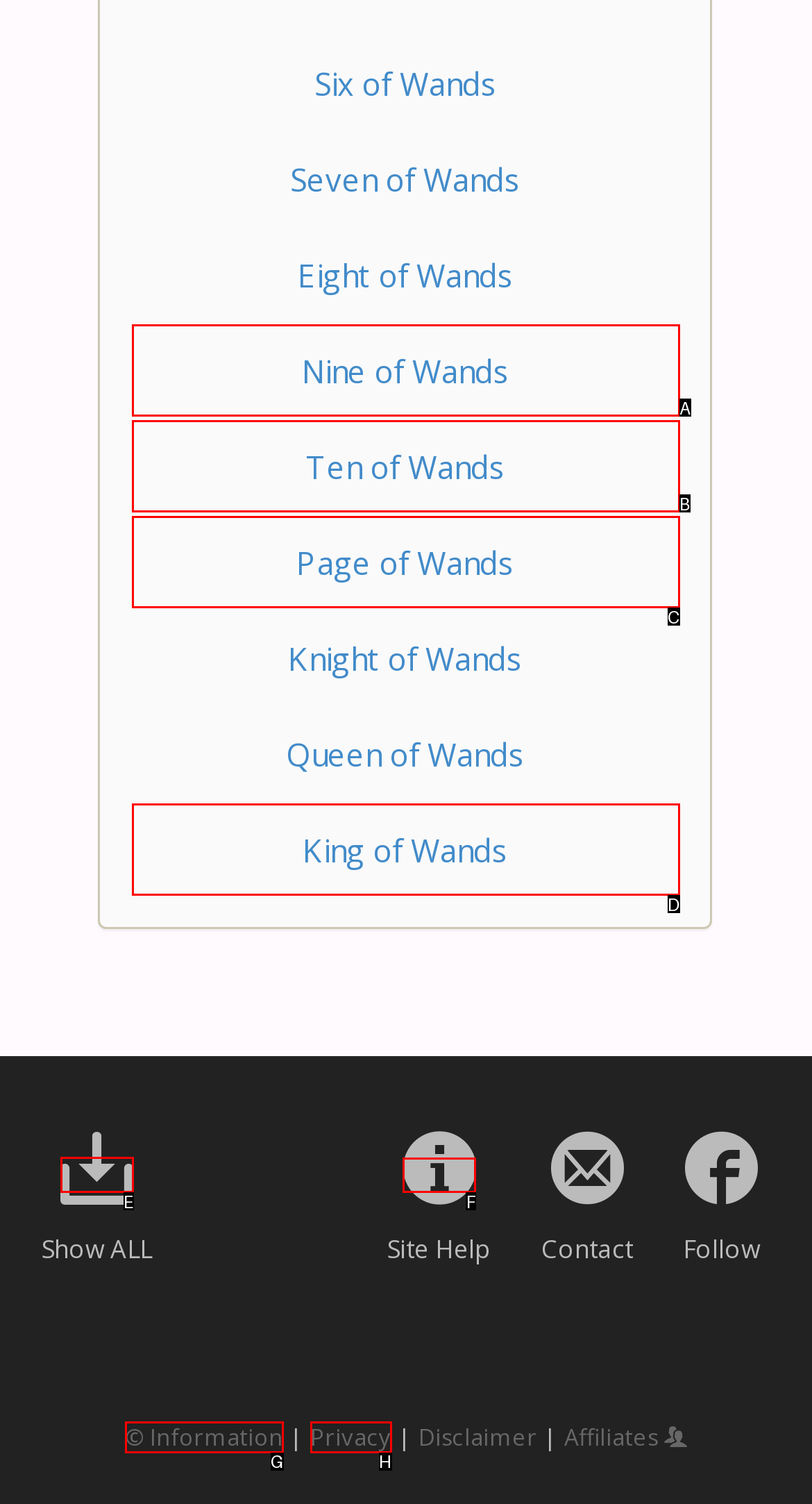Select the option I need to click to accomplish this task: View the 'Site Help' page
Provide the letter of the selected choice from the given options.

F